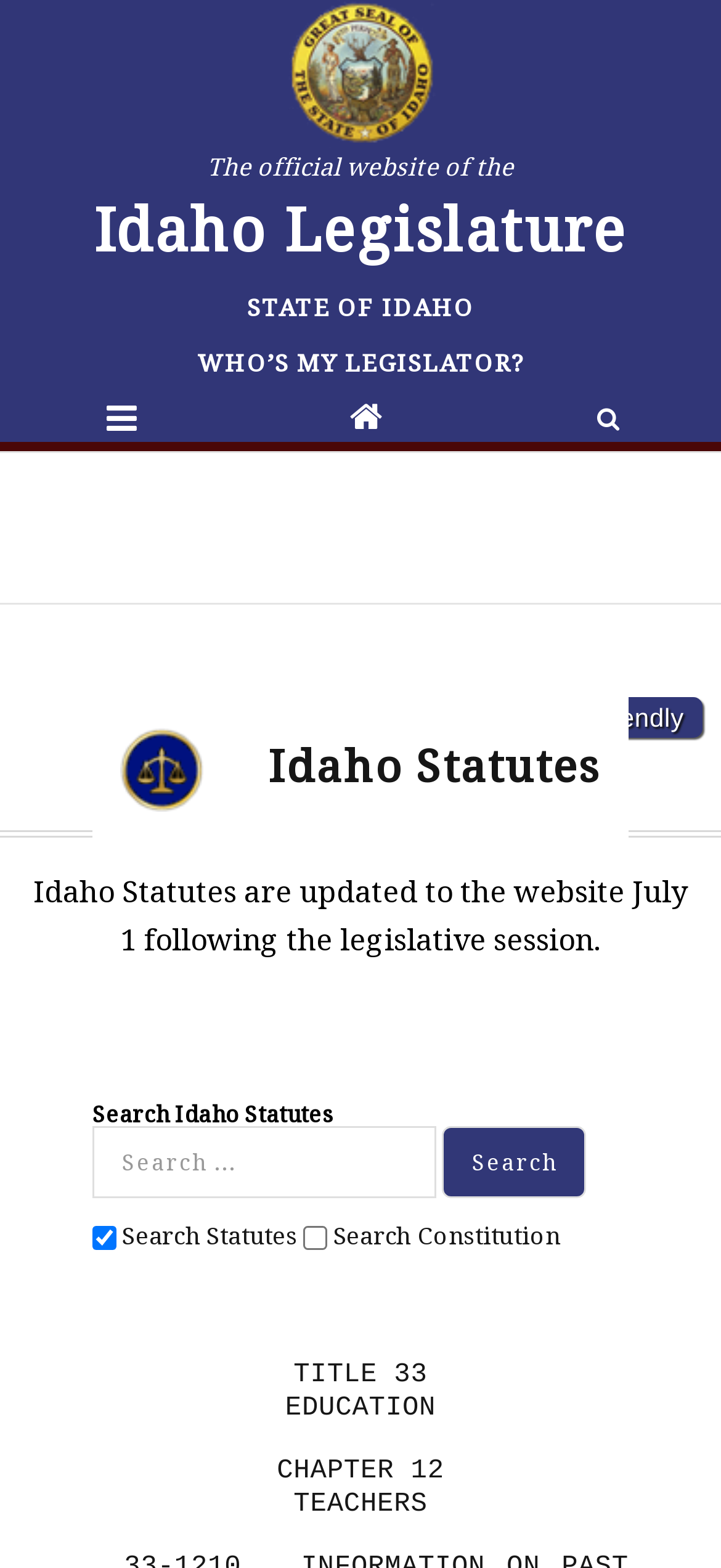What is the name of the state on the webpage?
Look at the webpage screenshot and answer the question with a detailed explanation.

I determined the answer by looking at the link 'STATE OF IDAHO' which is a prominent element on the webpage, indicating that the webpage is related to the state of Idaho.